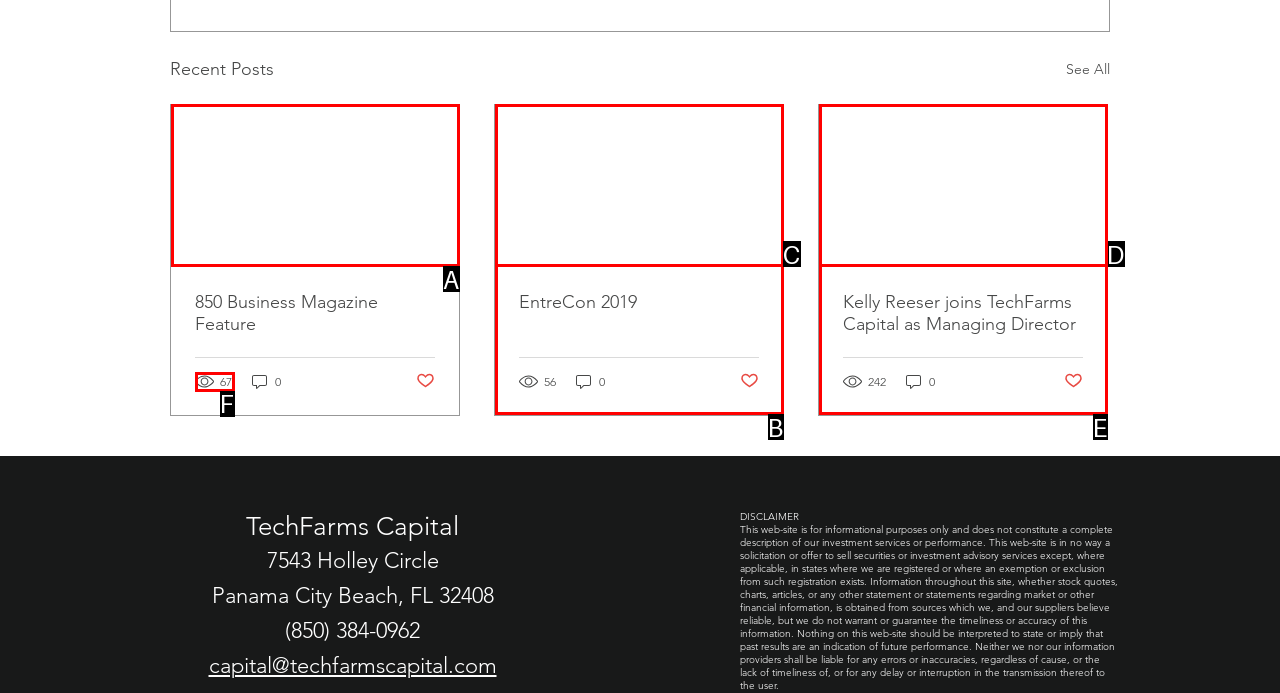Determine which HTML element corresponds to the description: parent_node: 850 Business Magazine Feature. Provide the letter of the correct option.

A